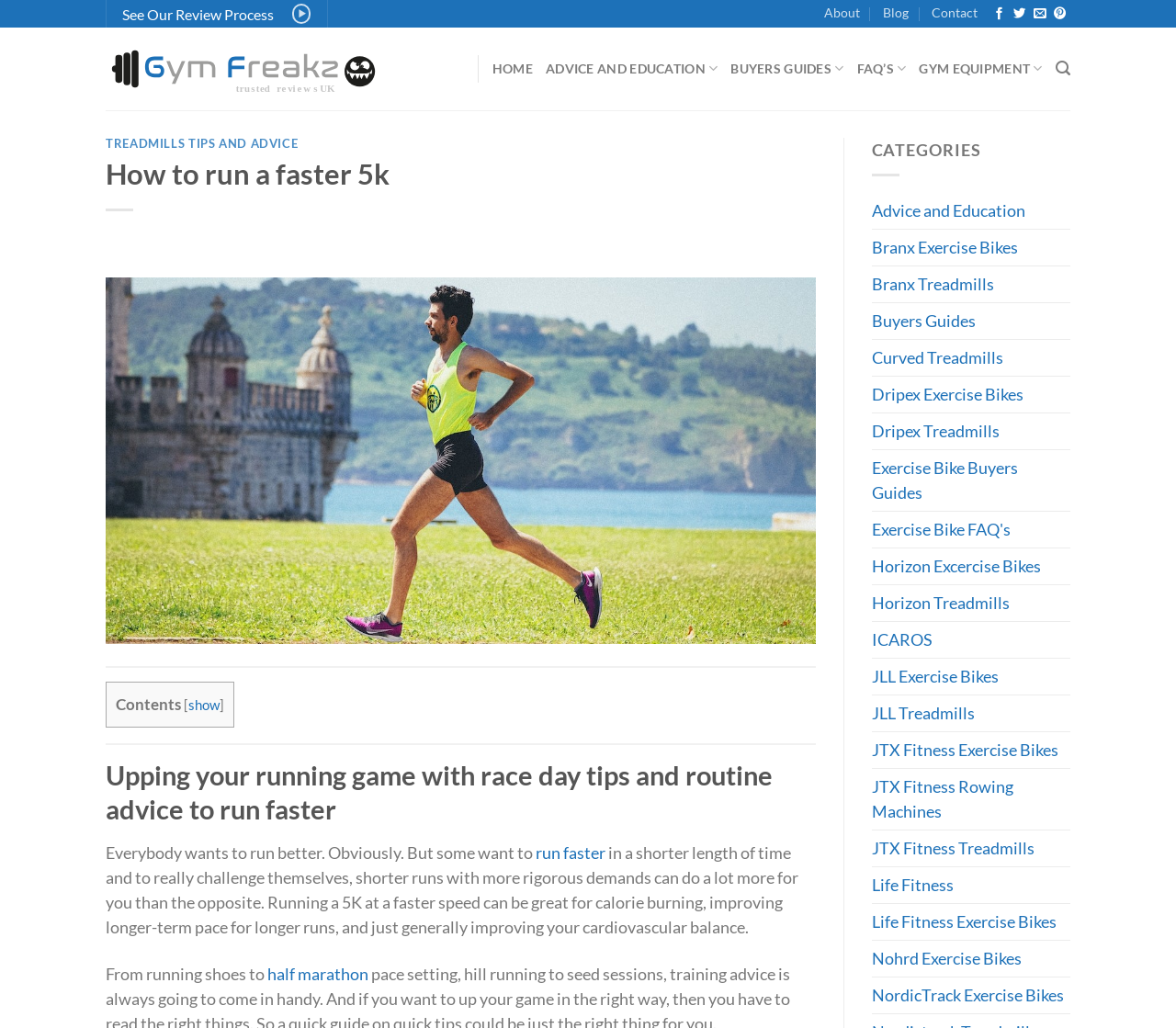Please determine the headline of the webpage and provide its content.

How to run a faster 5k